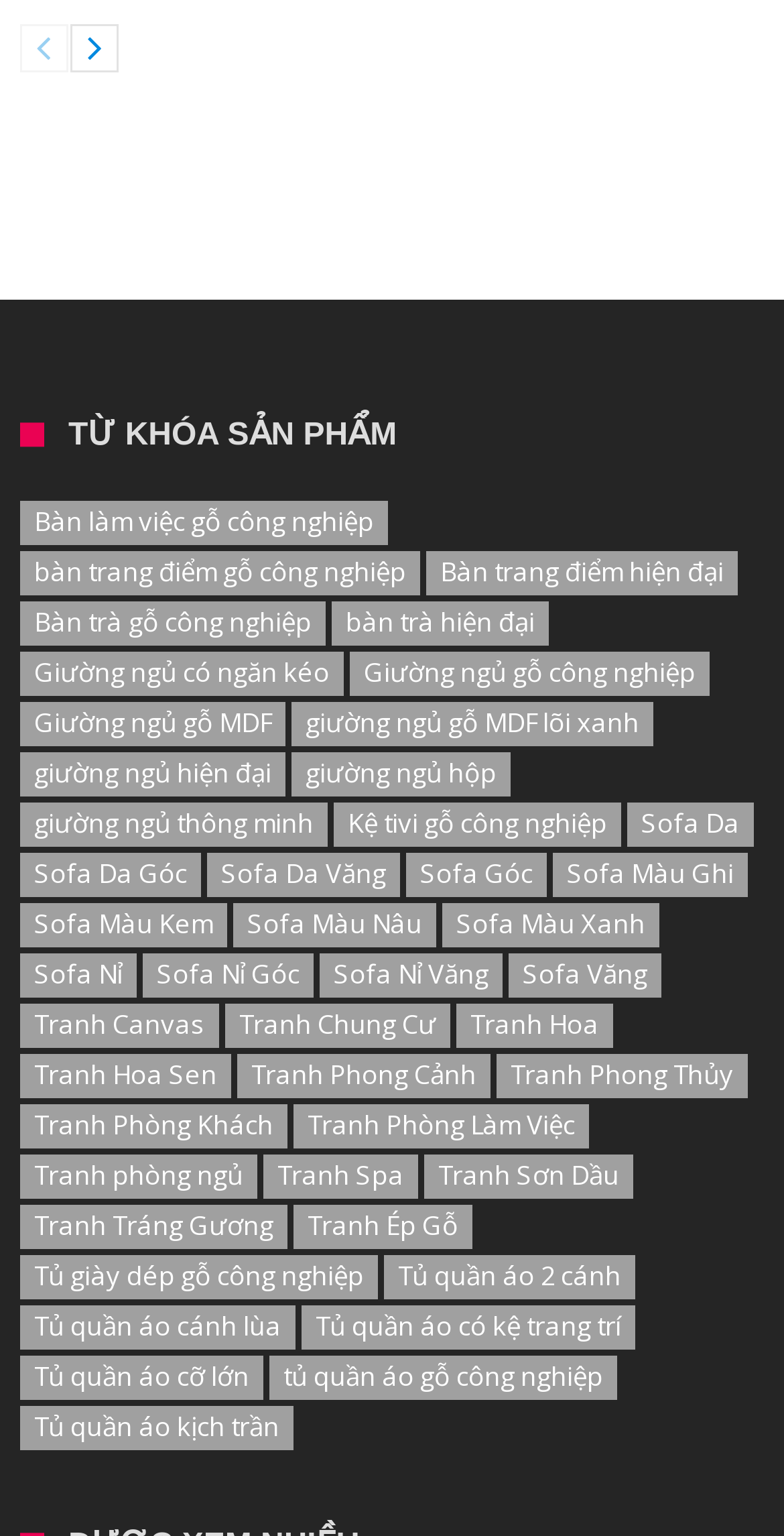How many products are listed under 'Giường ngủ gỗ công nghiệp'?
Using the image, respond with a single word or phrase.

920